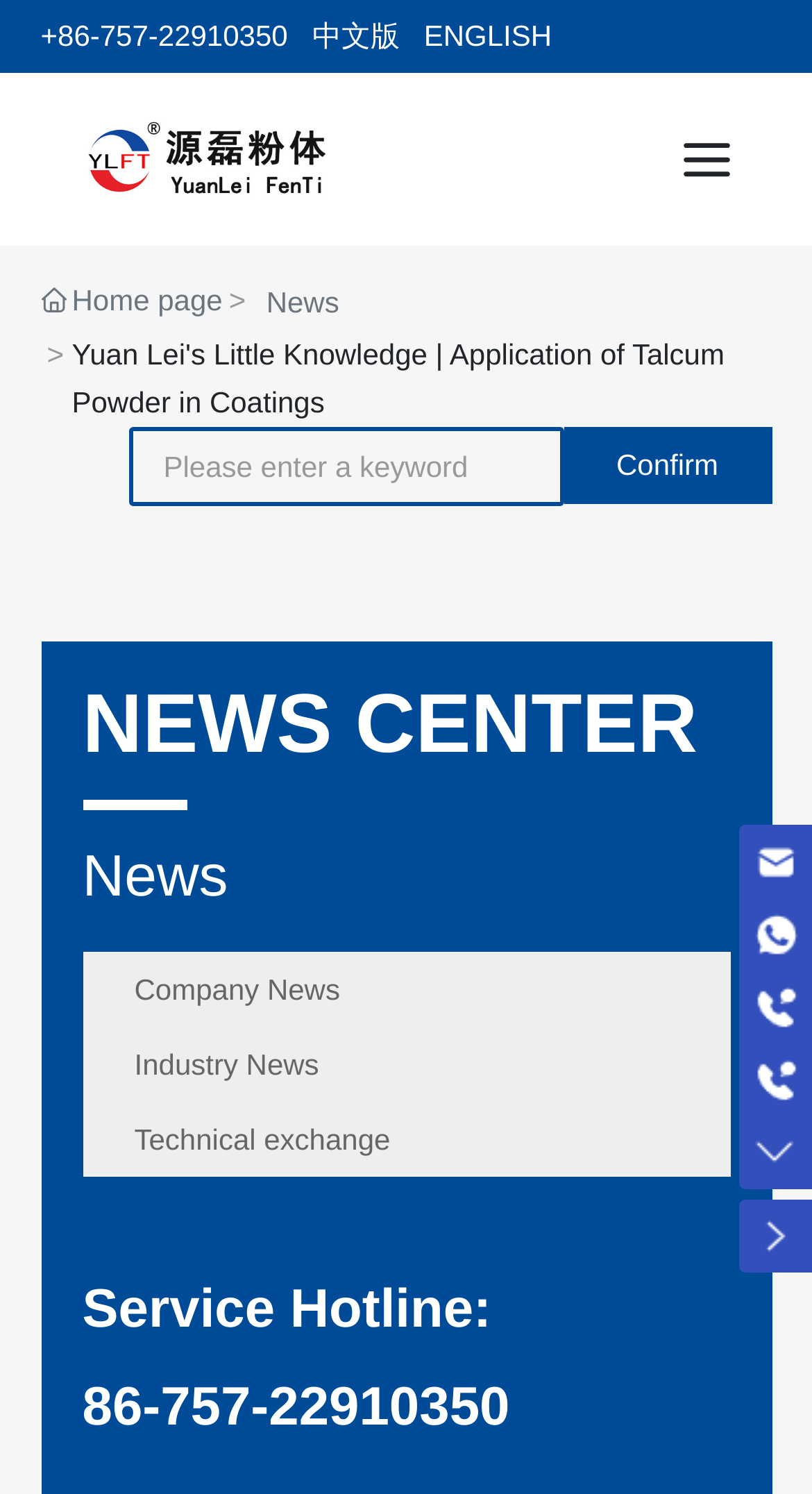Please give a succinct answer to the question in one word or phrase:
What is the service hotline?

+86-757-22910350